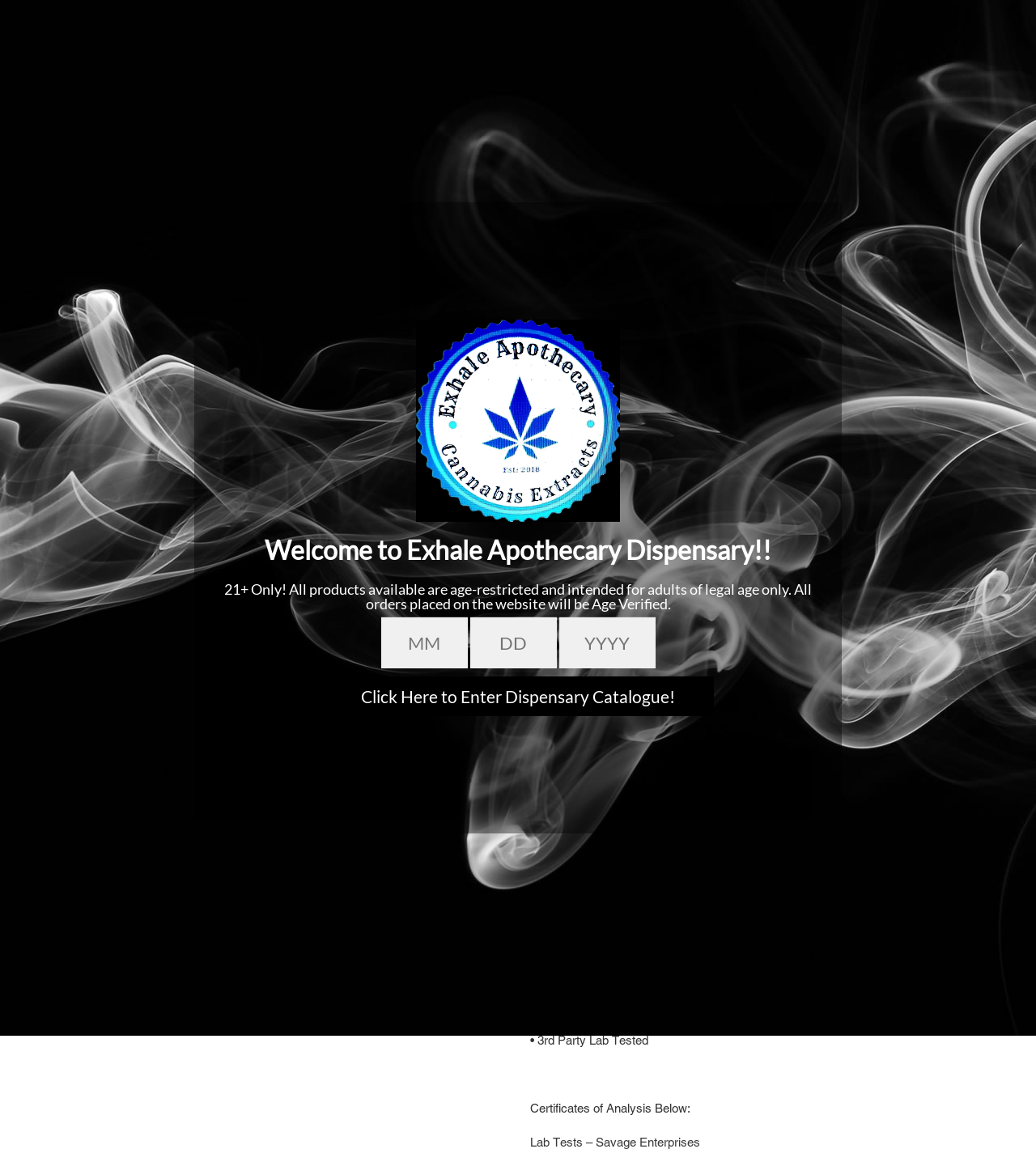Can you provide the bounding box coordinates for the element that should be clicked to implement the instruction: "Buy it now"?

[0.516, 0.396, 0.82, 0.427]